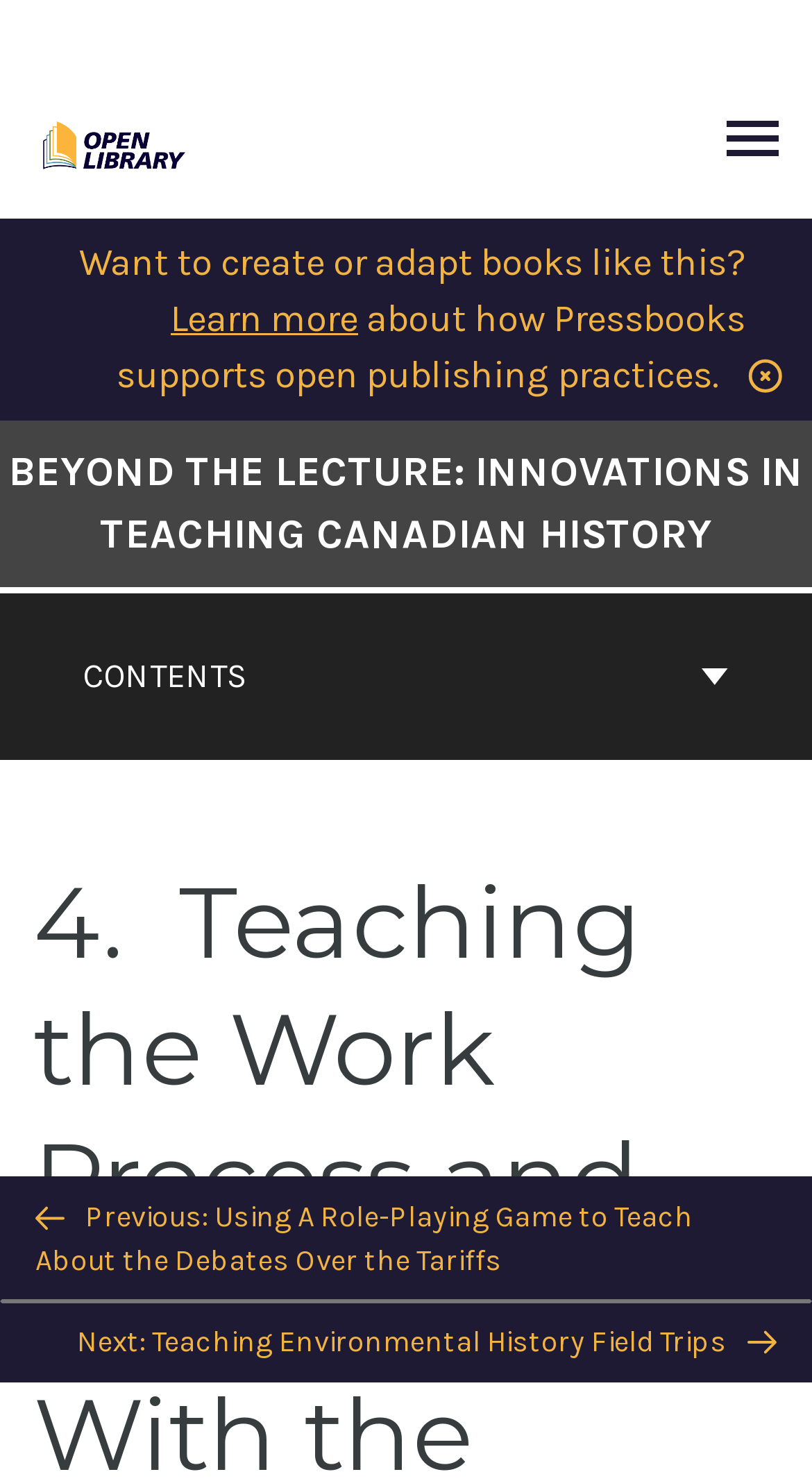Given the description of the UI element: "aria-label="Open Library Publishing Platform"", predict the bounding box coordinates in the form of [left, top, right, bottom], with each value being a float between 0 and 1.

[0.041, 0.082, 0.246, 0.108]